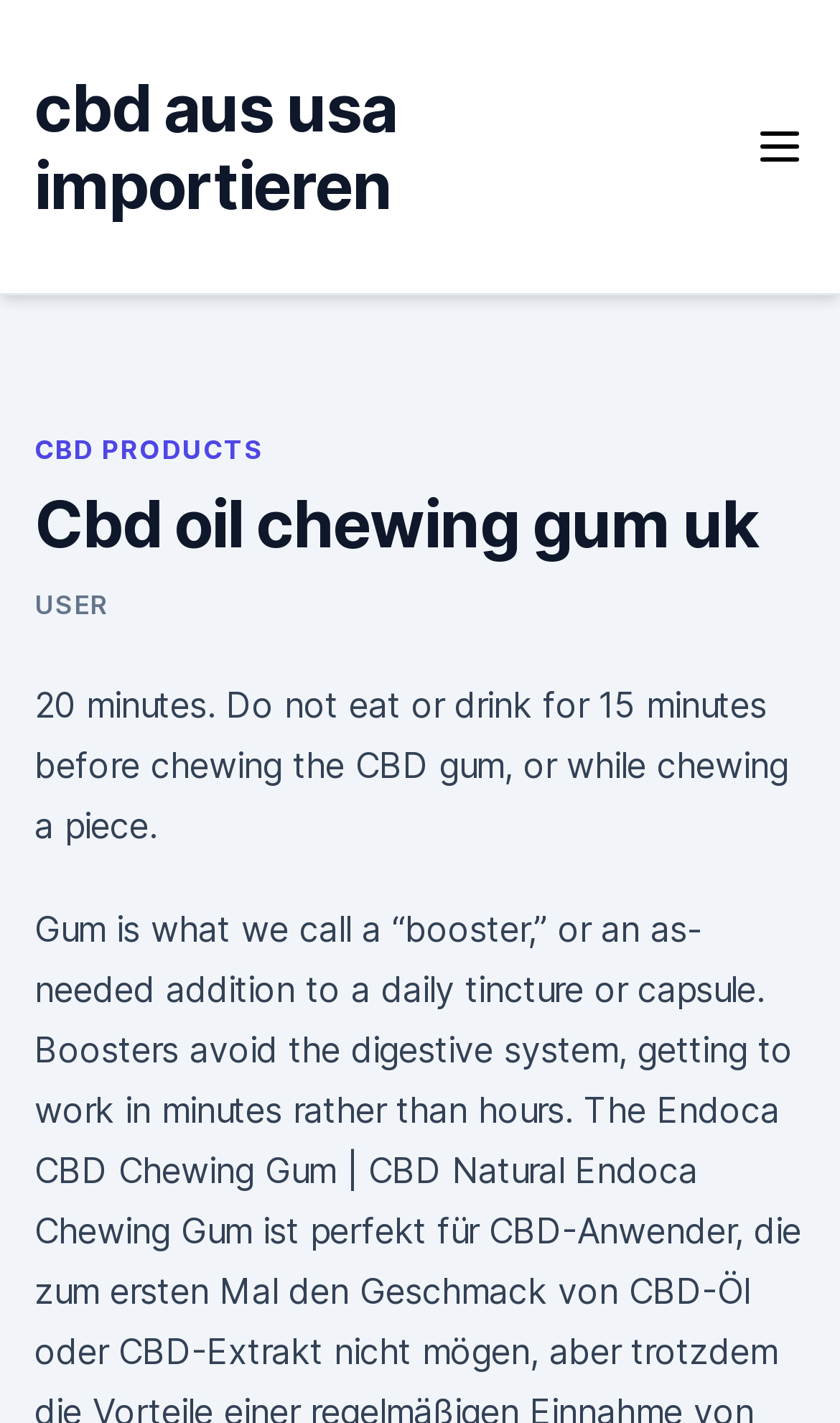How long should one chew the CBD gum?
Can you offer a detailed and complete answer to this question?

The instruction on the webpage states '20 minutes. Do not eat or drink for 15 minutes before chewing the CBD gum, or while chewing a piece.', indicating that one should chew the CBD gum for 20 minutes.